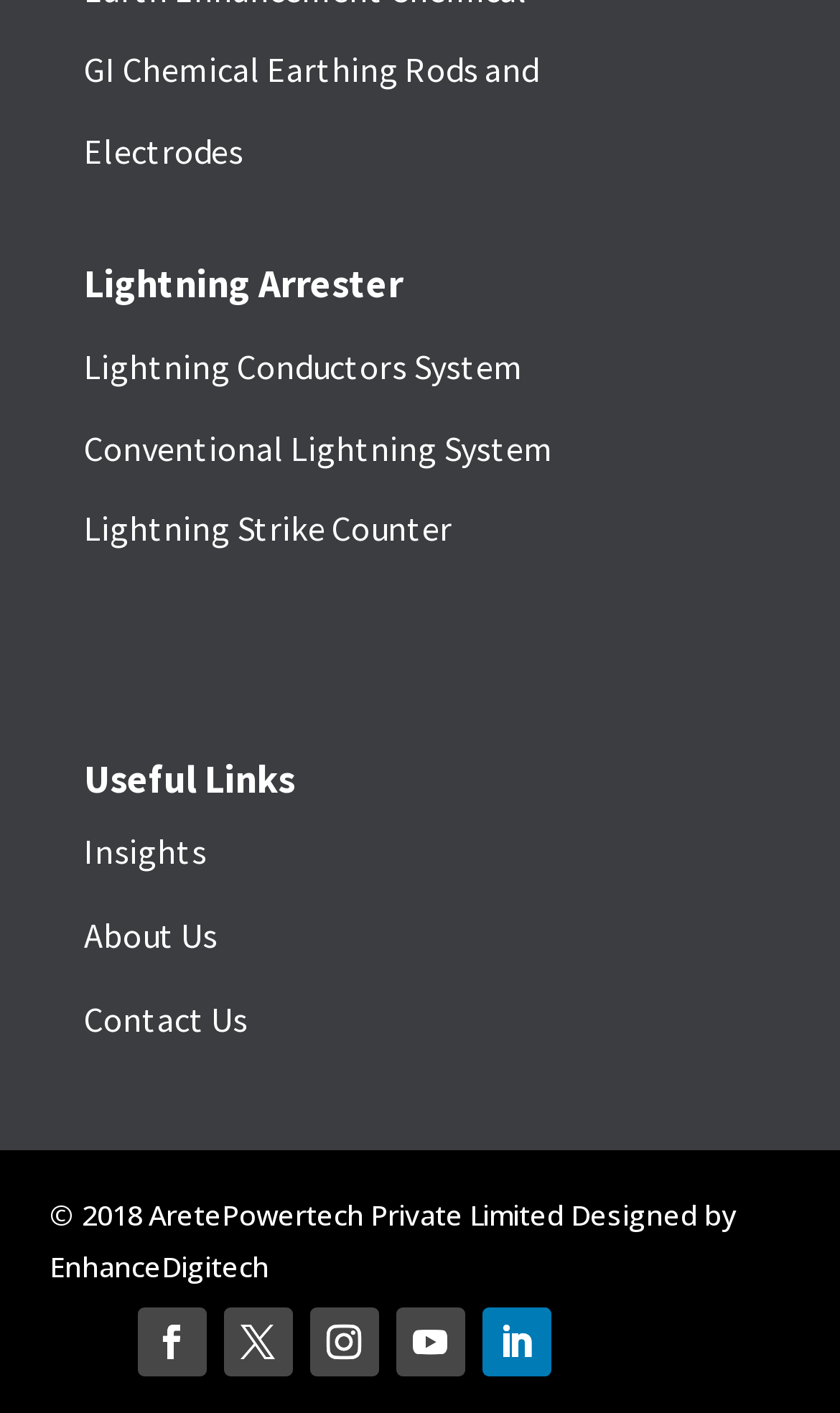How many social media links are there at the bottom?
Look at the screenshot and give a one-word or phrase answer.

5